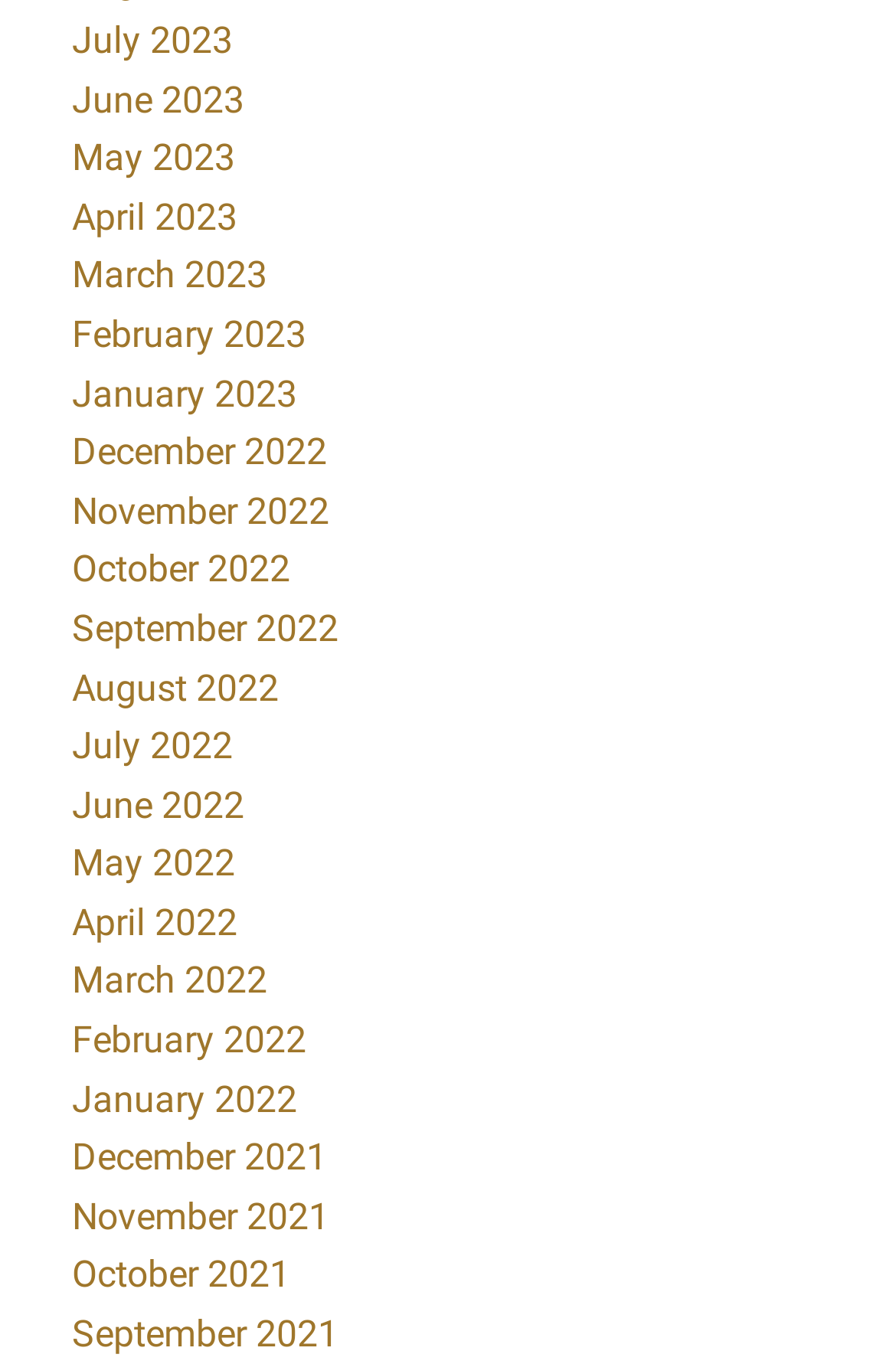What is the earliest month listed?
Look at the screenshot and respond with a single word or phrase.

December 2021